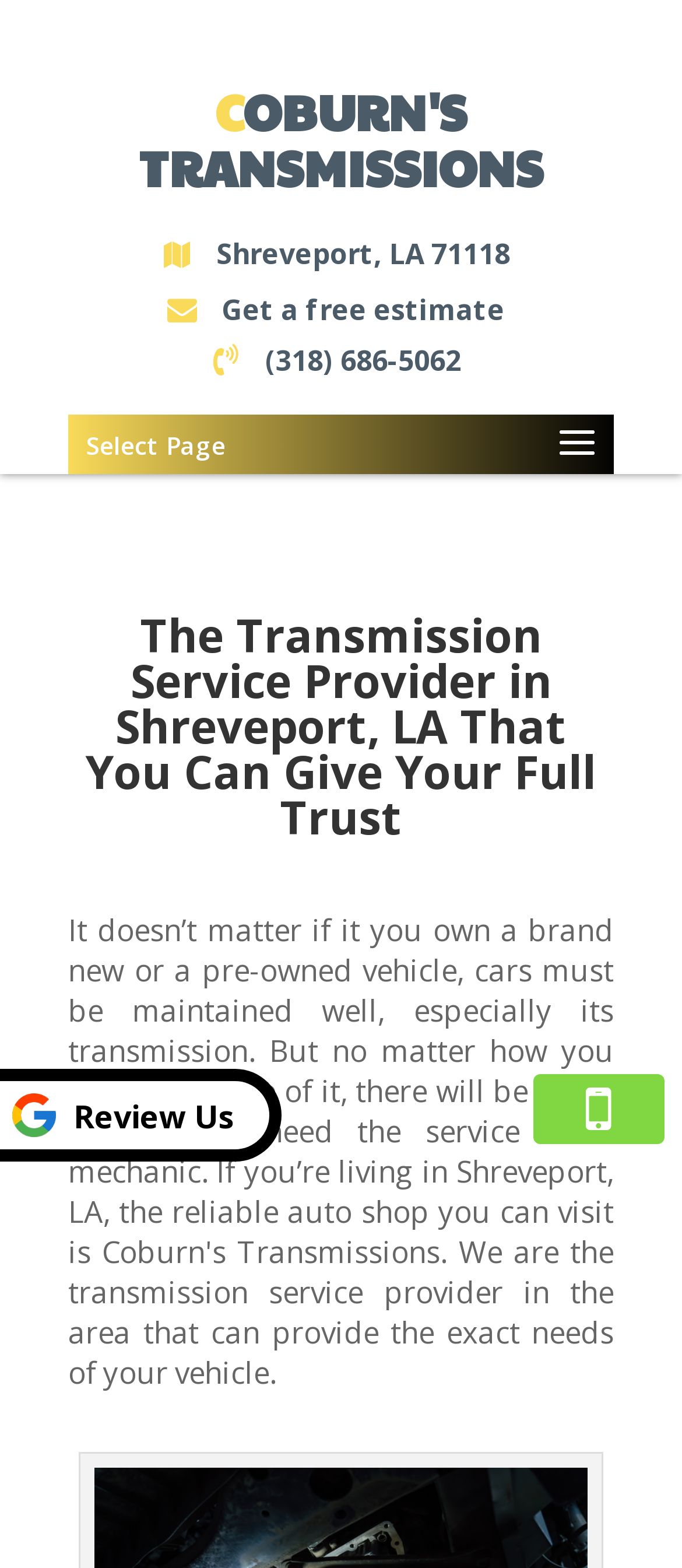What is the company name of the transmission service provider?
Provide a short answer using one word or a brief phrase based on the image.

Coburn's Transmissions